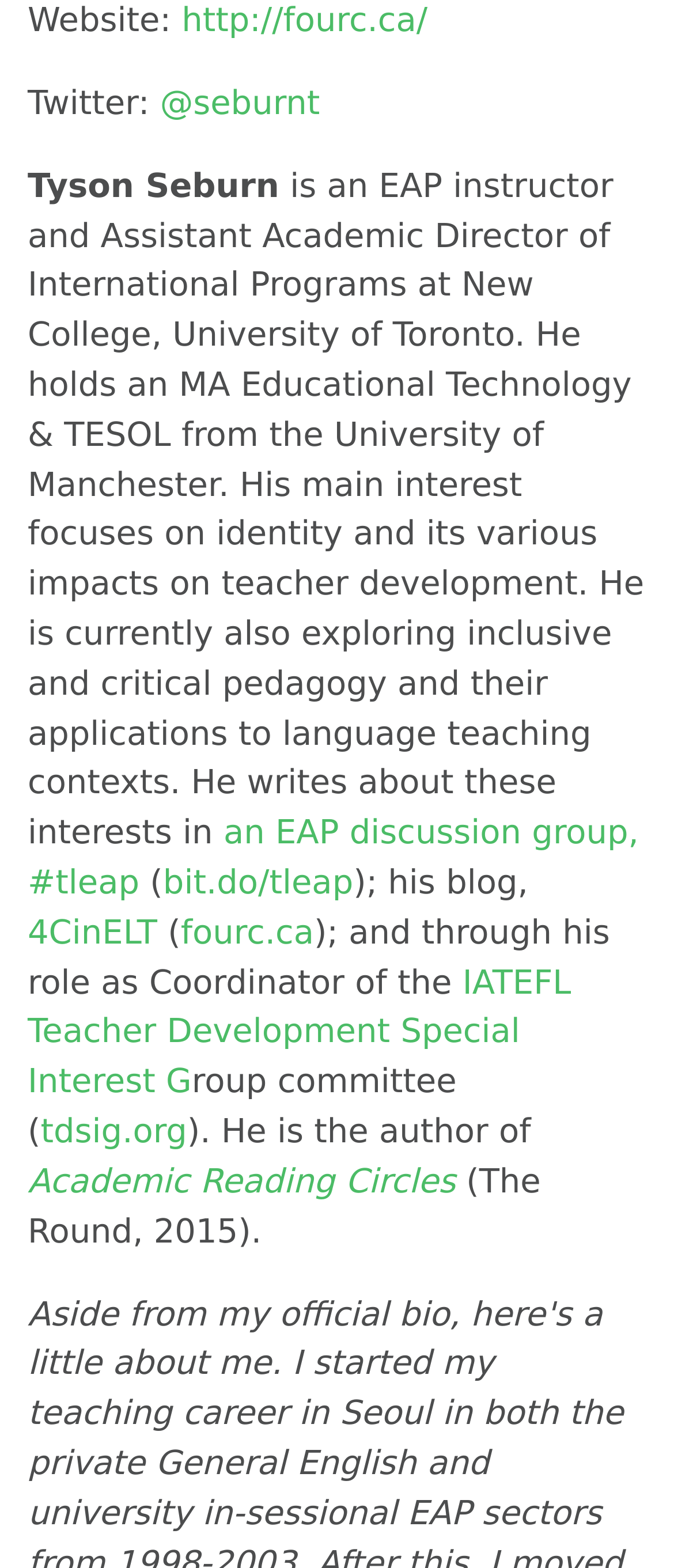What is the name of the organization where Tyson Seburn is a committee member?
Respond to the question with a well-detailed and thorough answer.

The webpage states that Tyson Seburn is the Coordinator of the IATEFL Teacher Development Special Interest Group committee, which is linked to tdsig.org.